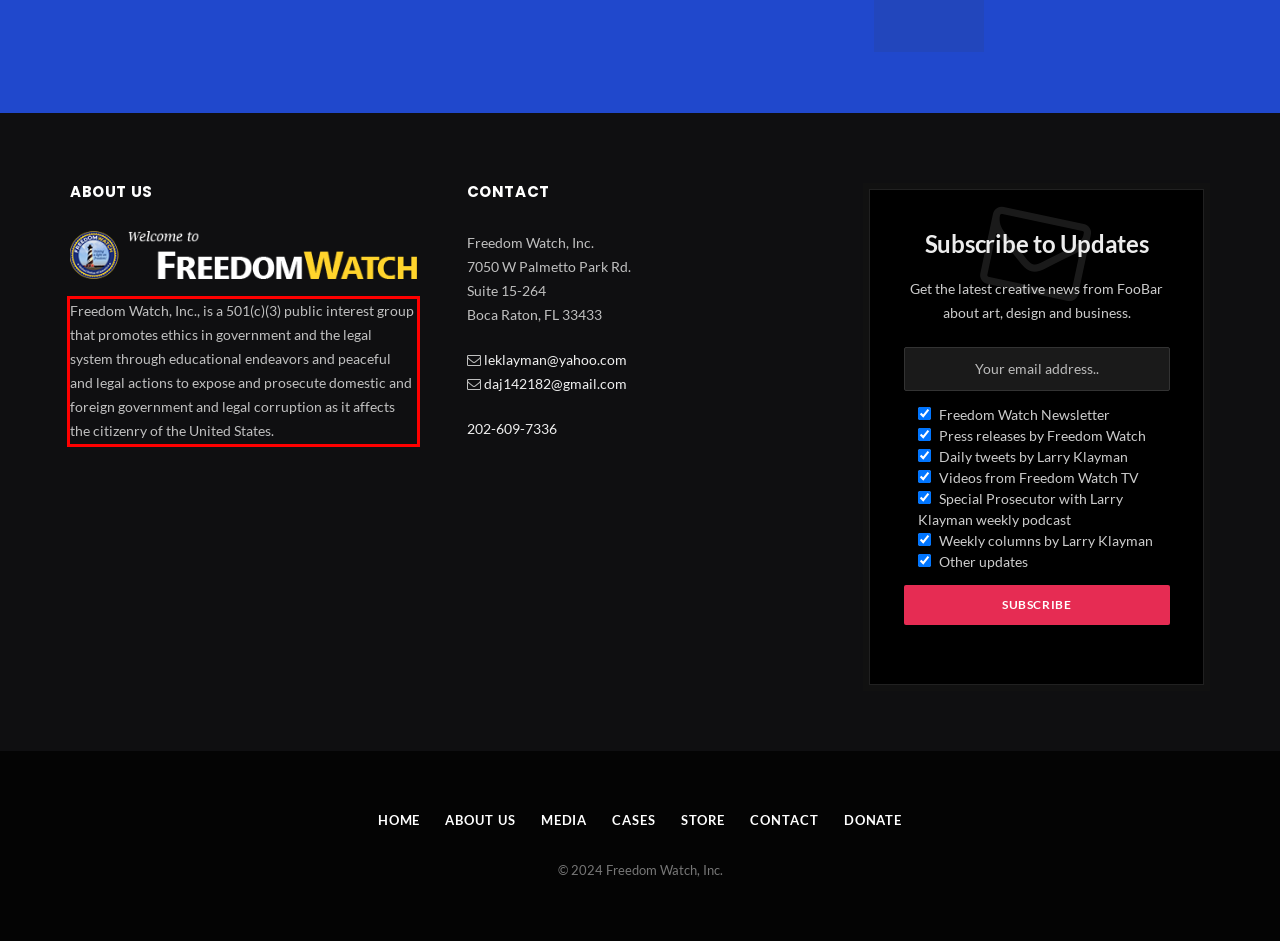Please identify the text within the red rectangular bounding box in the provided webpage screenshot.

Freedom Watch, Inc., is a 501(c)(3) public interest group that promotes ethics in government and the legal system through educational endeavors and peaceful and legal actions to expose and prosecute domestic and foreign government and legal corruption as it affects the citizenry of the United States.